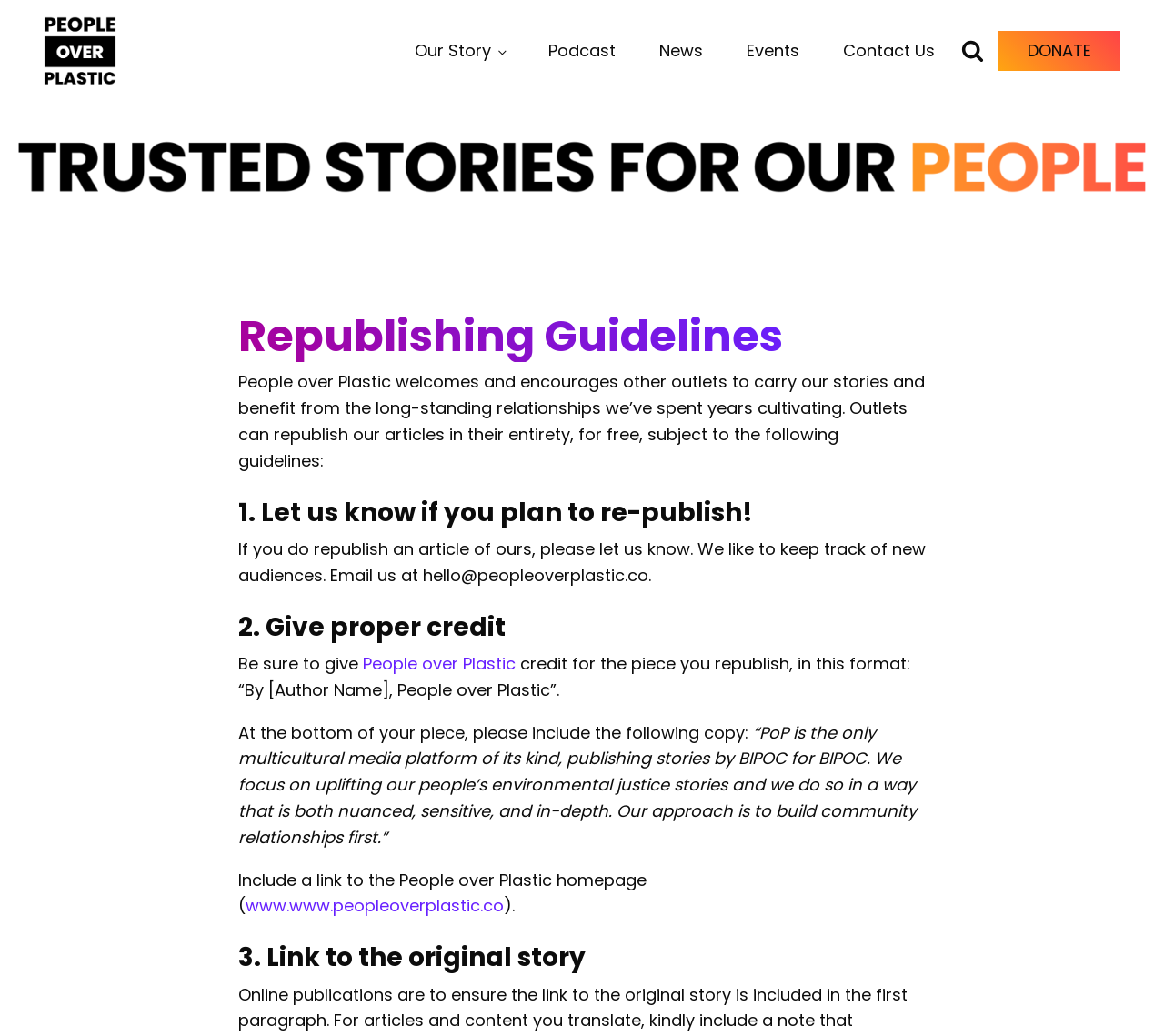Respond with a single word or phrase to the following question:
How should credit be given to People over Plastic?

In a specific format